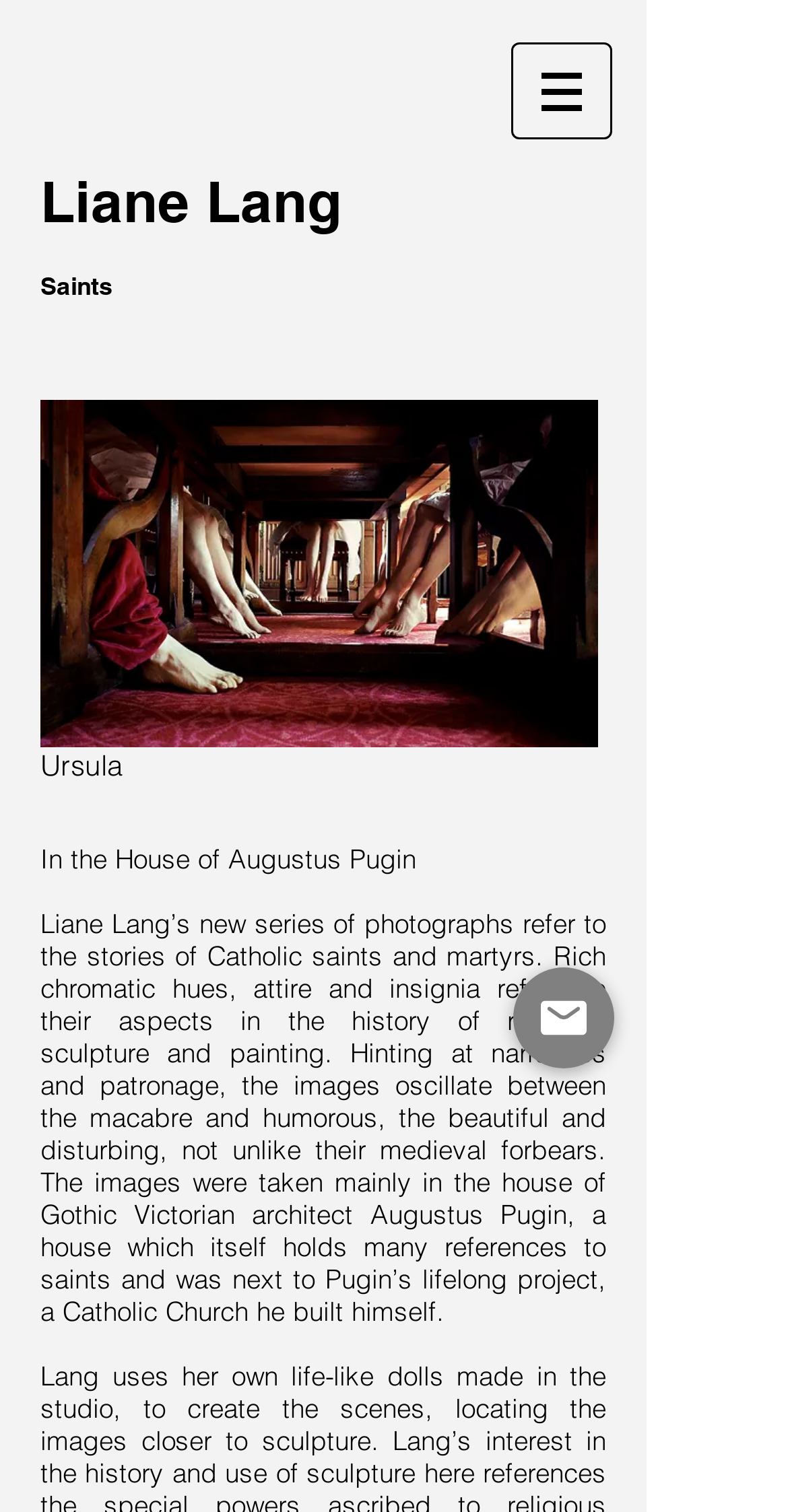What is the contact method provided on the webpage?
Using the visual information, respond with a single word or phrase.

Email